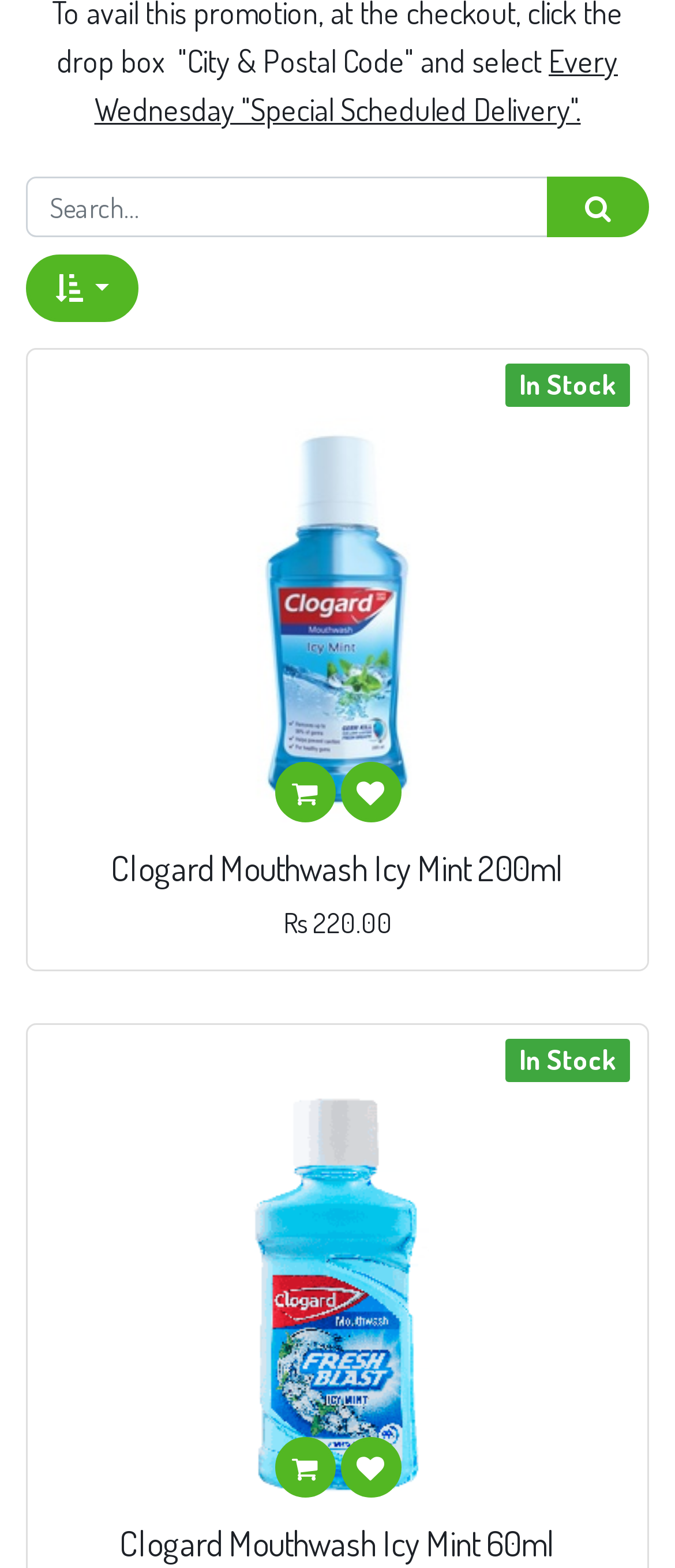Using the description "title="Add to Wishlist"", locate and provide the bounding box of the UI element.

[0.504, 0.917, 0.594, 0.956]